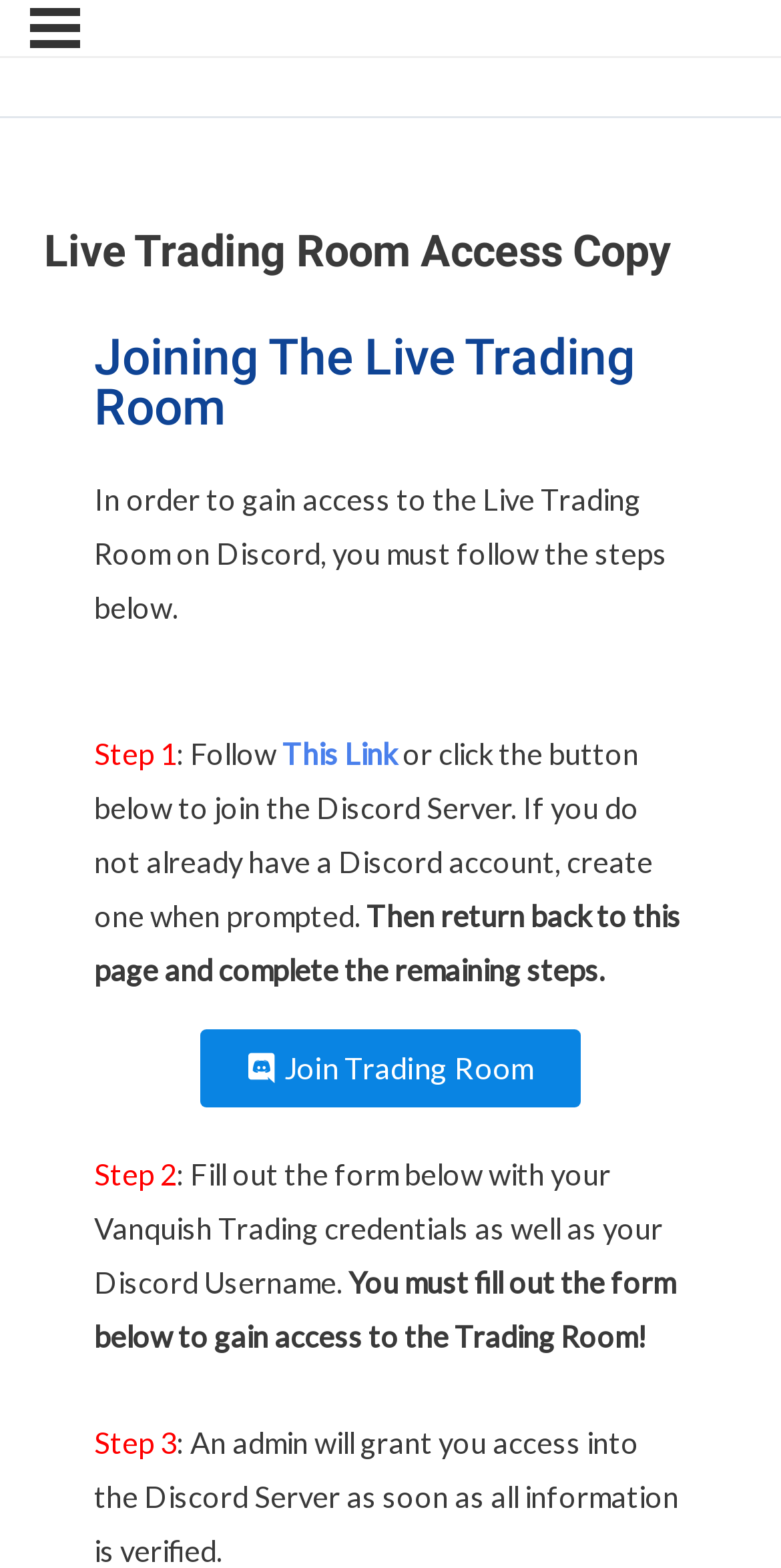Give the bounding box coordinates for the element described as: "aria-label="Menu"".

[0.0, 0.005, 0.141, 0.031]